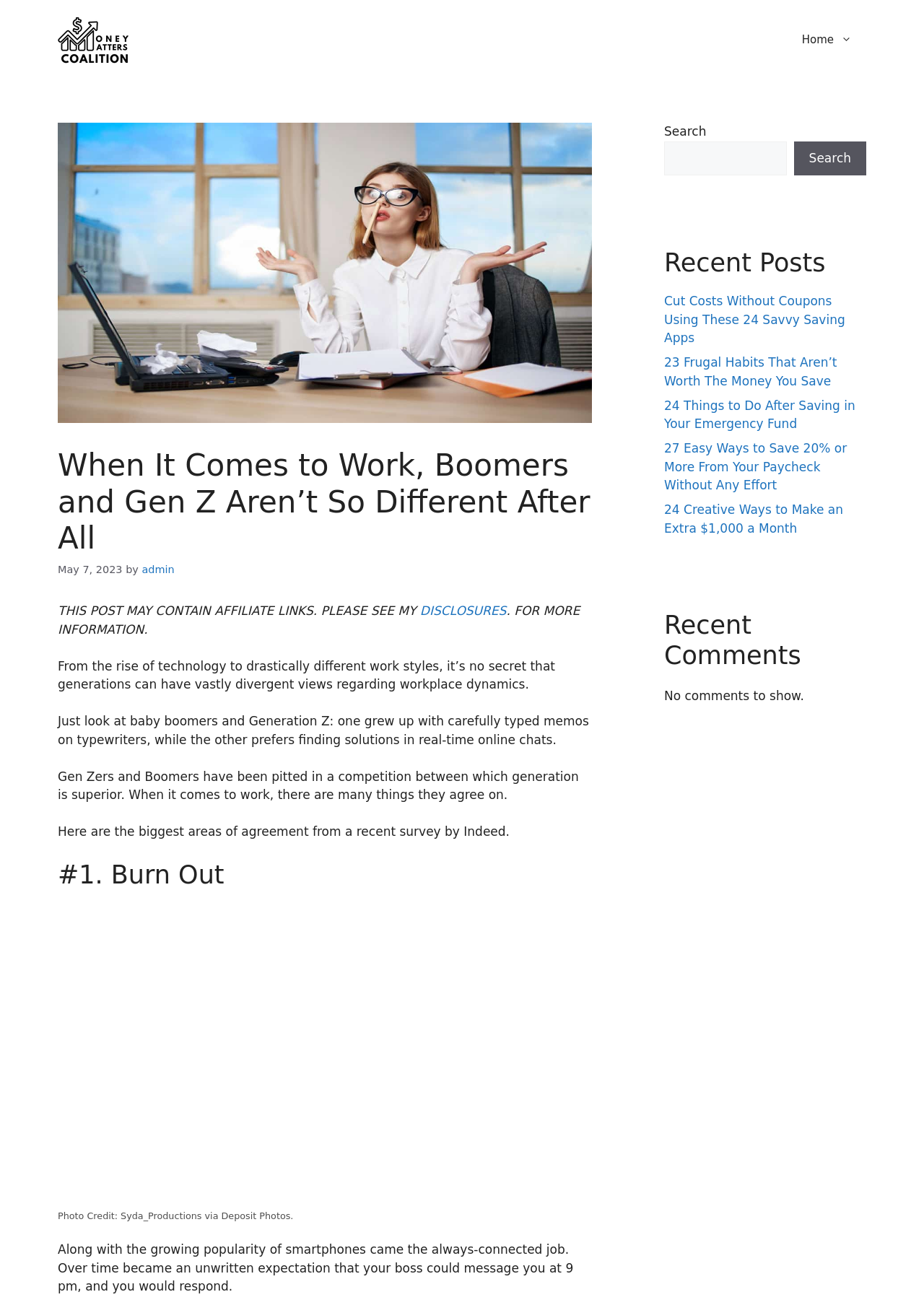Detail the various sections and features of the webpage.

This webpage is about the similarities between Baby Boomers and Gen Z in the workplace, as indicated by the title "When It Comes to Work, Boomers and Gen Z Aren’t So Different After All". 

At the top of the page, there is a banner with the site's name "missionmoneymatters.org" and a navigation menu with a "Home" link. Below the banner, there is a heading with the title of the article, followed by the date "May 7, 2023" and the author's name "admin". 

The main content of the article is divided into sections, with headings and paragraphs of text. The article discusses how despite their differences, Baby Boomers and Gen Z have similar views on workplace dynamics. There is a figure with a caption "Photo Credit: Syda_Productions via Deposit Photos" and a paragraph discussing burnout.

On the right side of the page, there are three sections: a search bar, a "Recent Posts" section with five links to other articles, and a "Recent Comments" section with a message indicating that there are no comments to show.